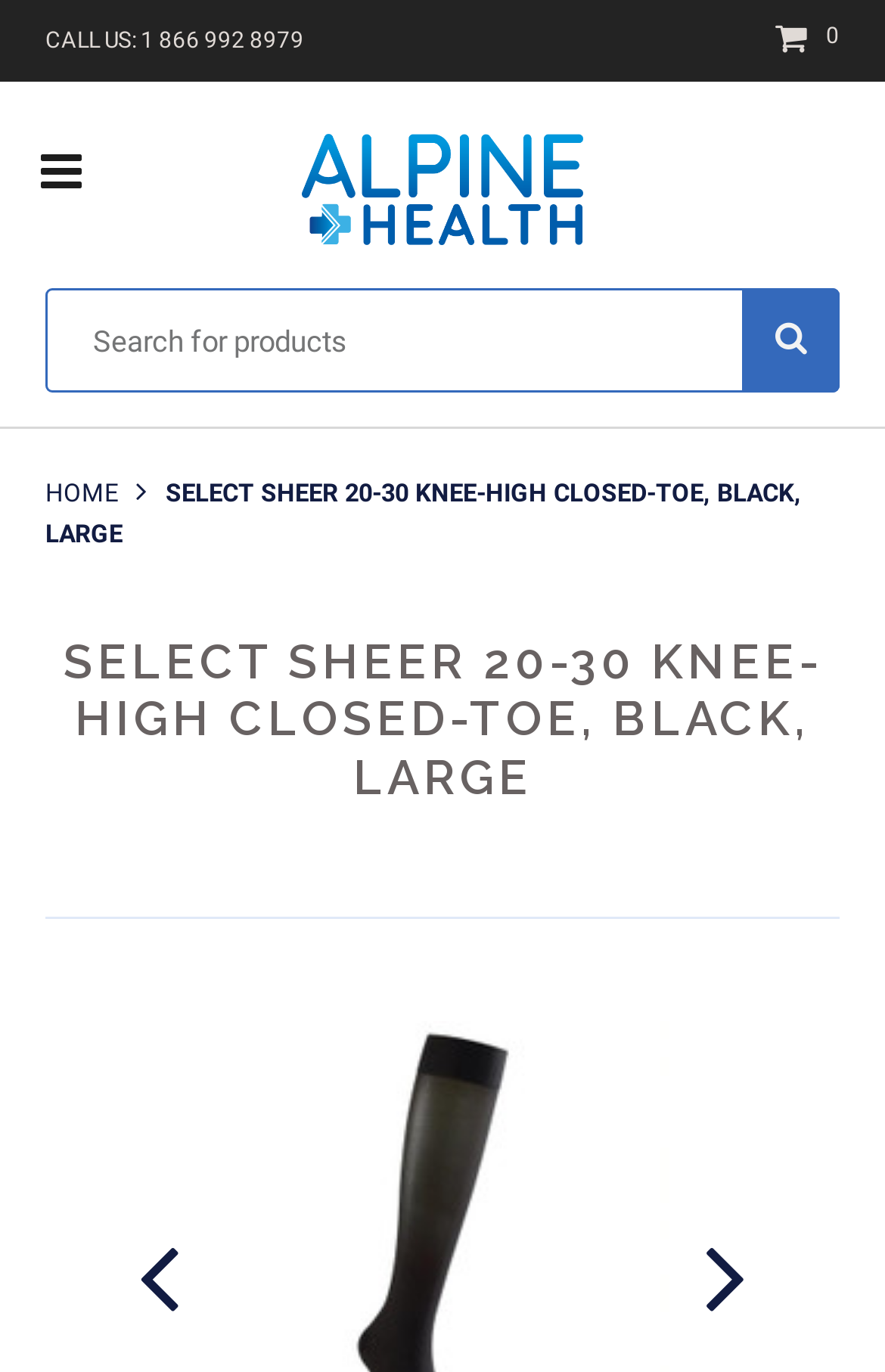Consider the image and give a detailed and elaborate answer to the question: 
What is the phone number to call?

I found the phone number by looking at the link element with the text 'CALL US: 1 866 992 8979' at the top of the page.